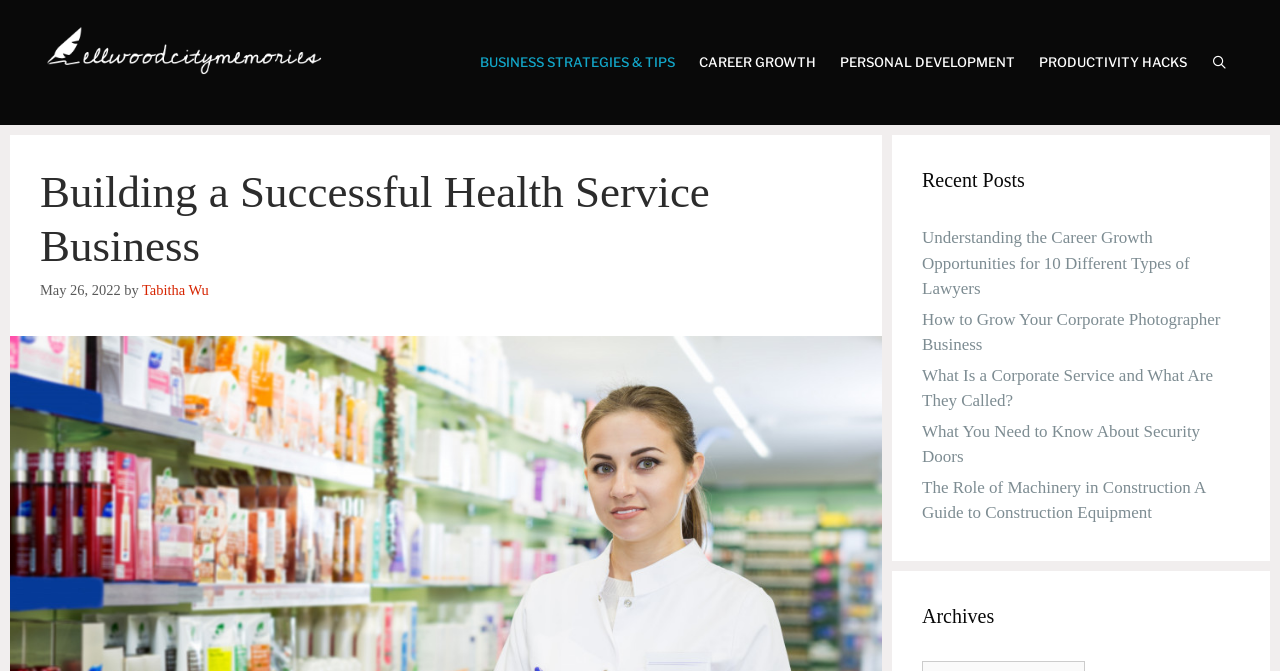Determine the bounding box coordinates of the clickable region to follow the instruction: "Check the archives section".

[0.72, 0.895, 0.969, 0.94]